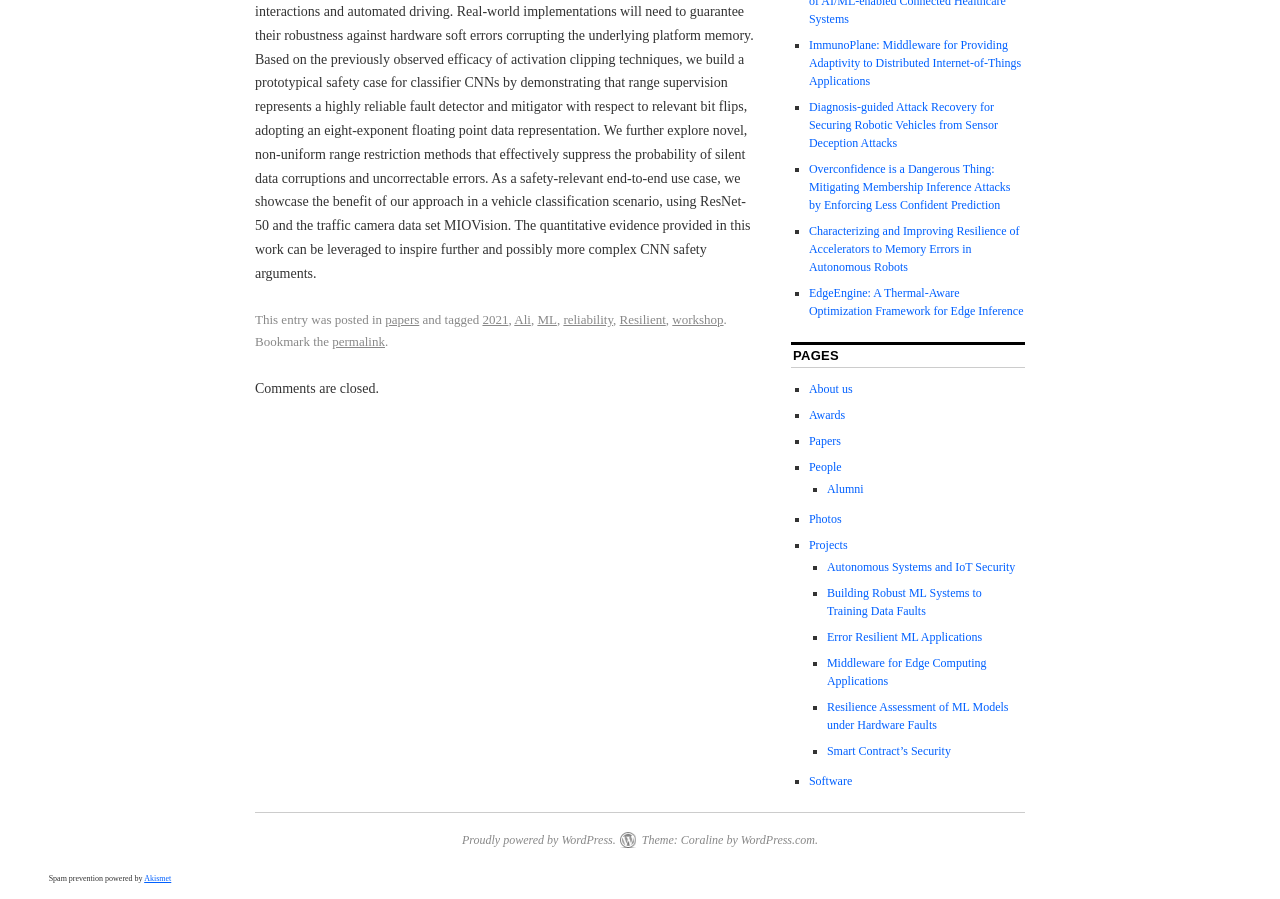Locate the bounding box of the UI element with the following description: "Middleware for Edge Computing Applications".

[0.646, 0.73, 0.771, 0.765]